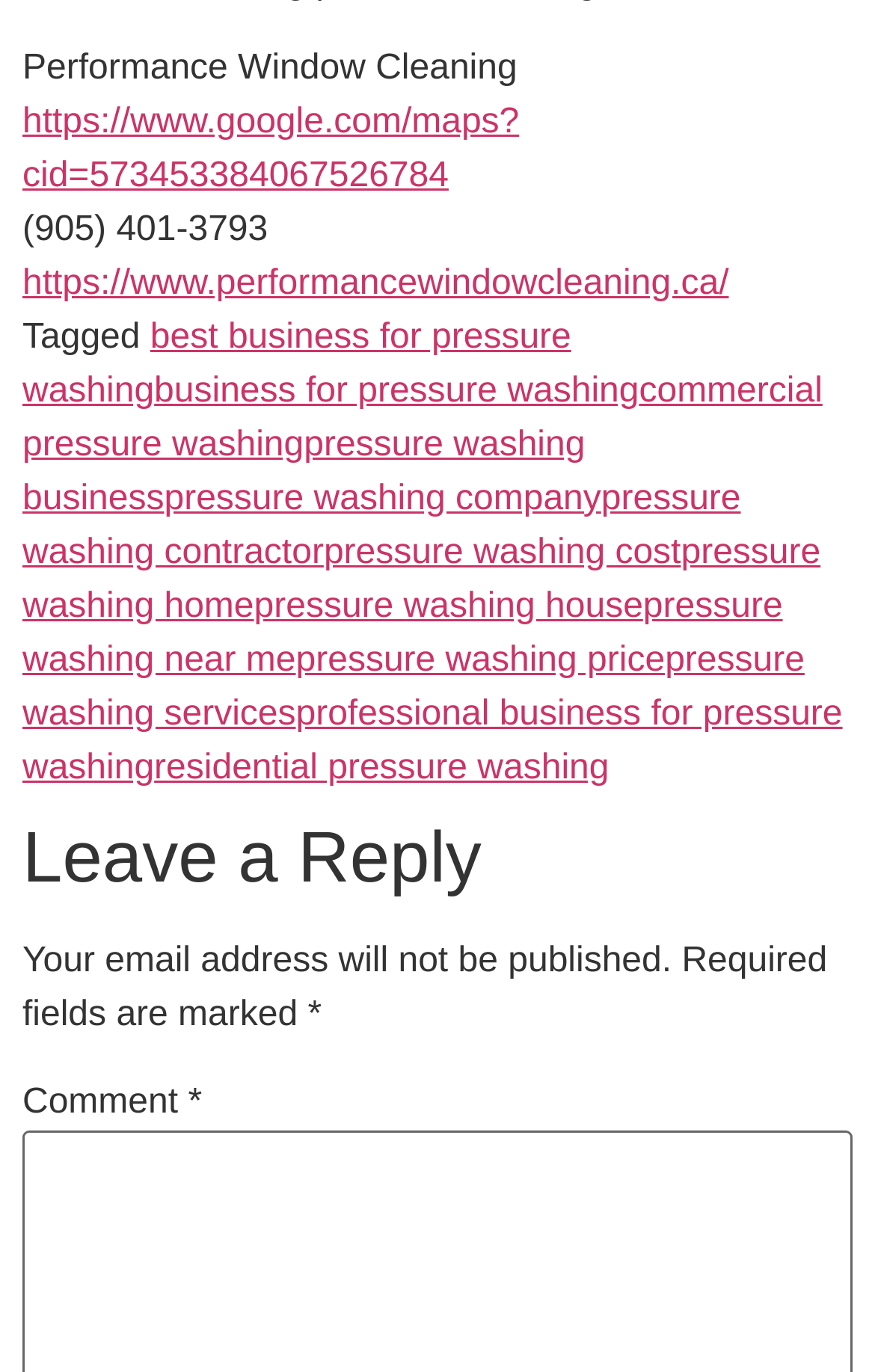Can users leave a comment?
Look at the image and answer the question with a single word or phrase.

Yes